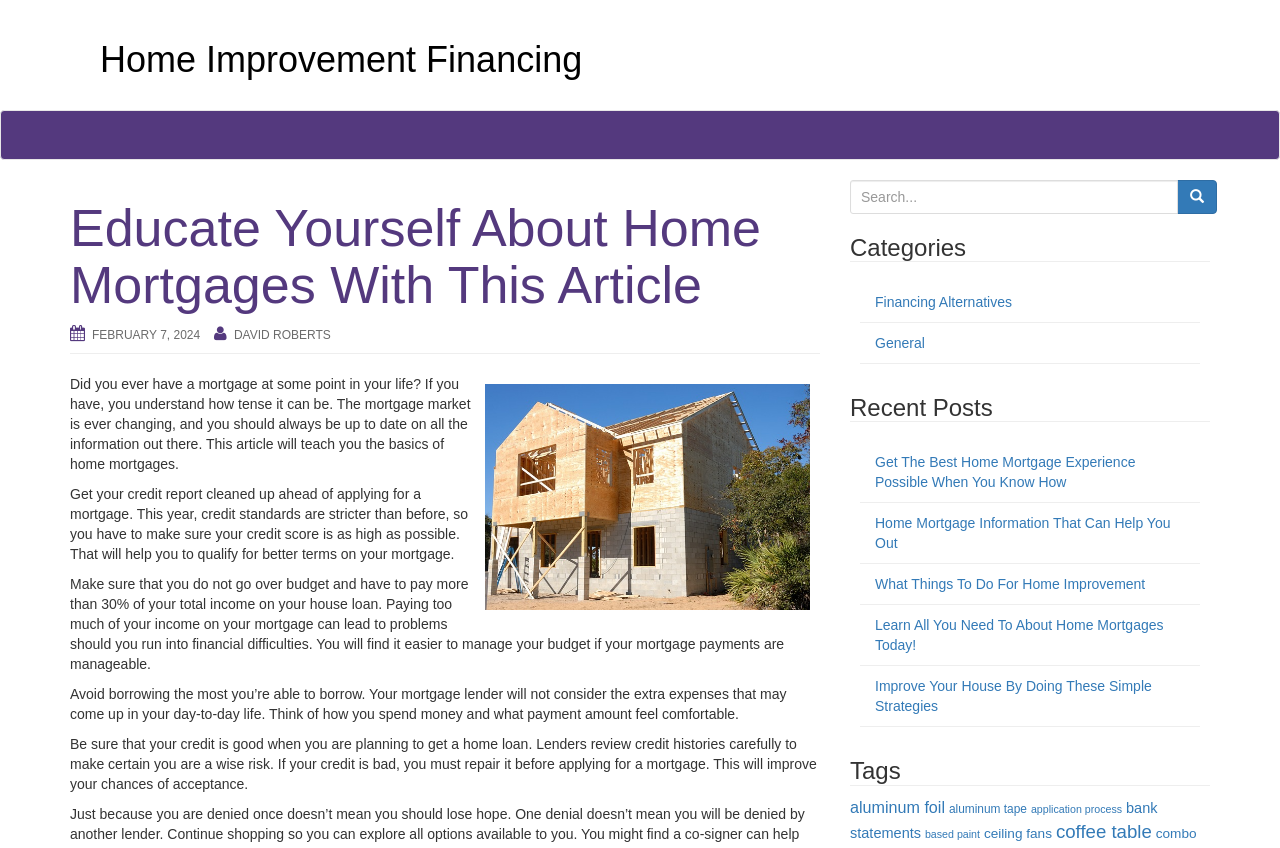How many categories are listed on the webpage?
Please respond to the question with a detailed and well-explained answer.

The categories can be found on the right side of the webpage, and there are two categories listed: 'Financing Alternatives' and 'General'.